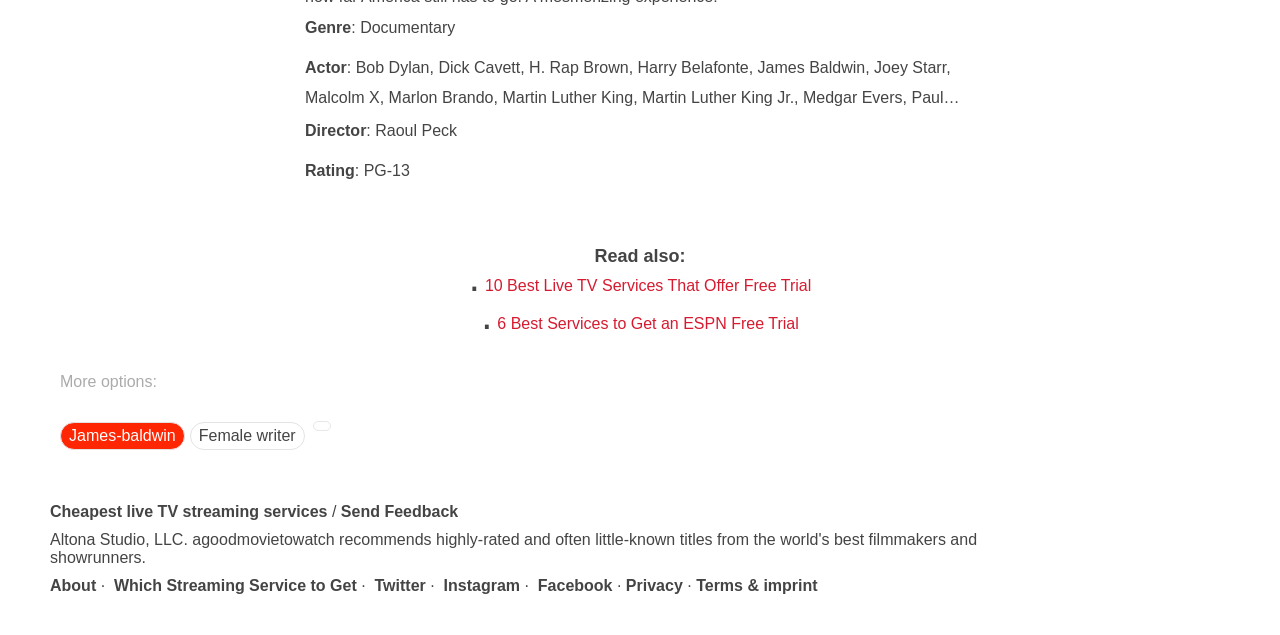Mark the bounding box of the element that matches the following description: "Terms and Conditions".

None